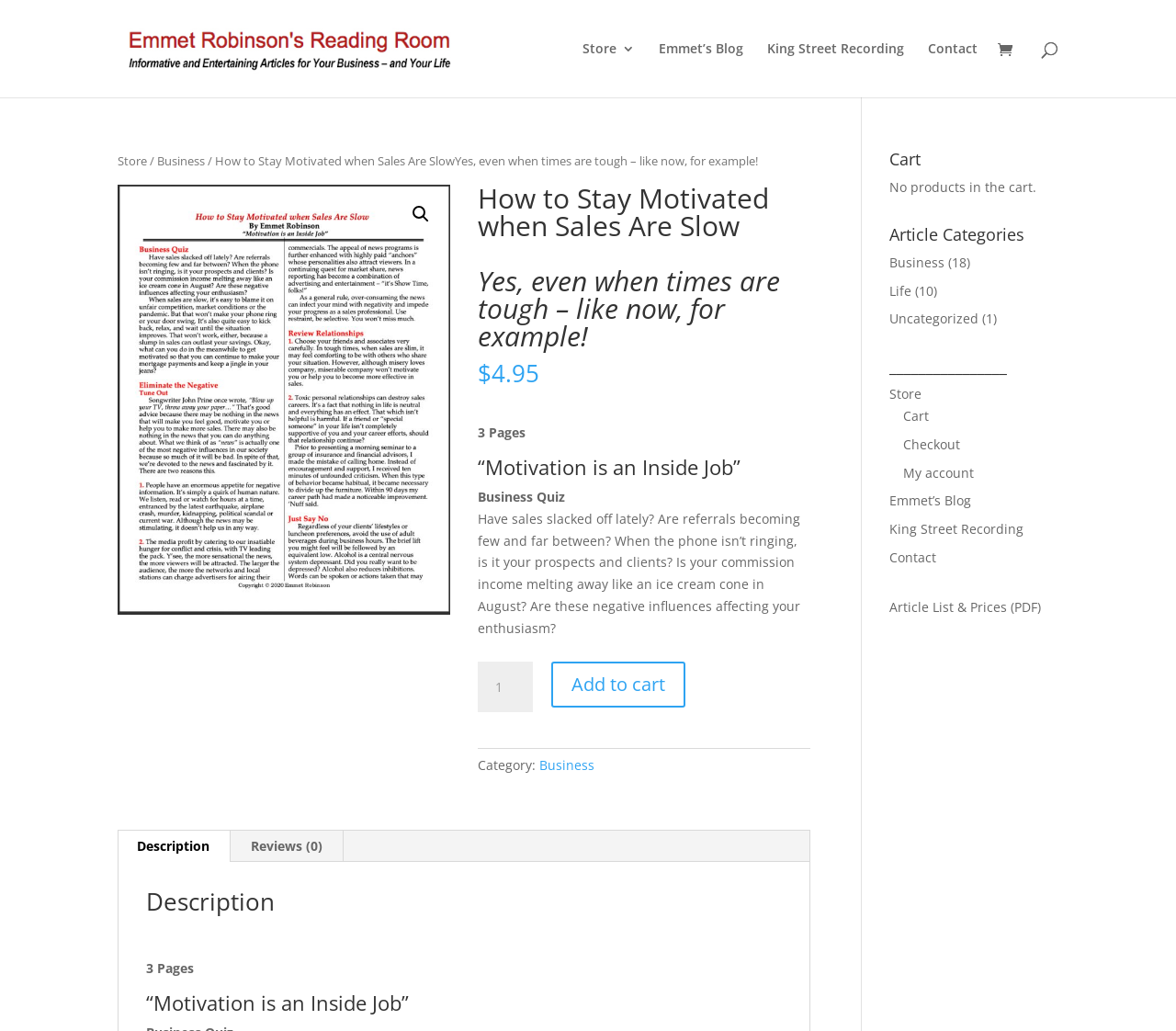What is the category of this product?
Could you answer the question with a detailed and thorough explanation?

The category of the product can be found on the webpage, specifically in the section where the product details are displayed. The category is indicated as 'Business' next to the product title.